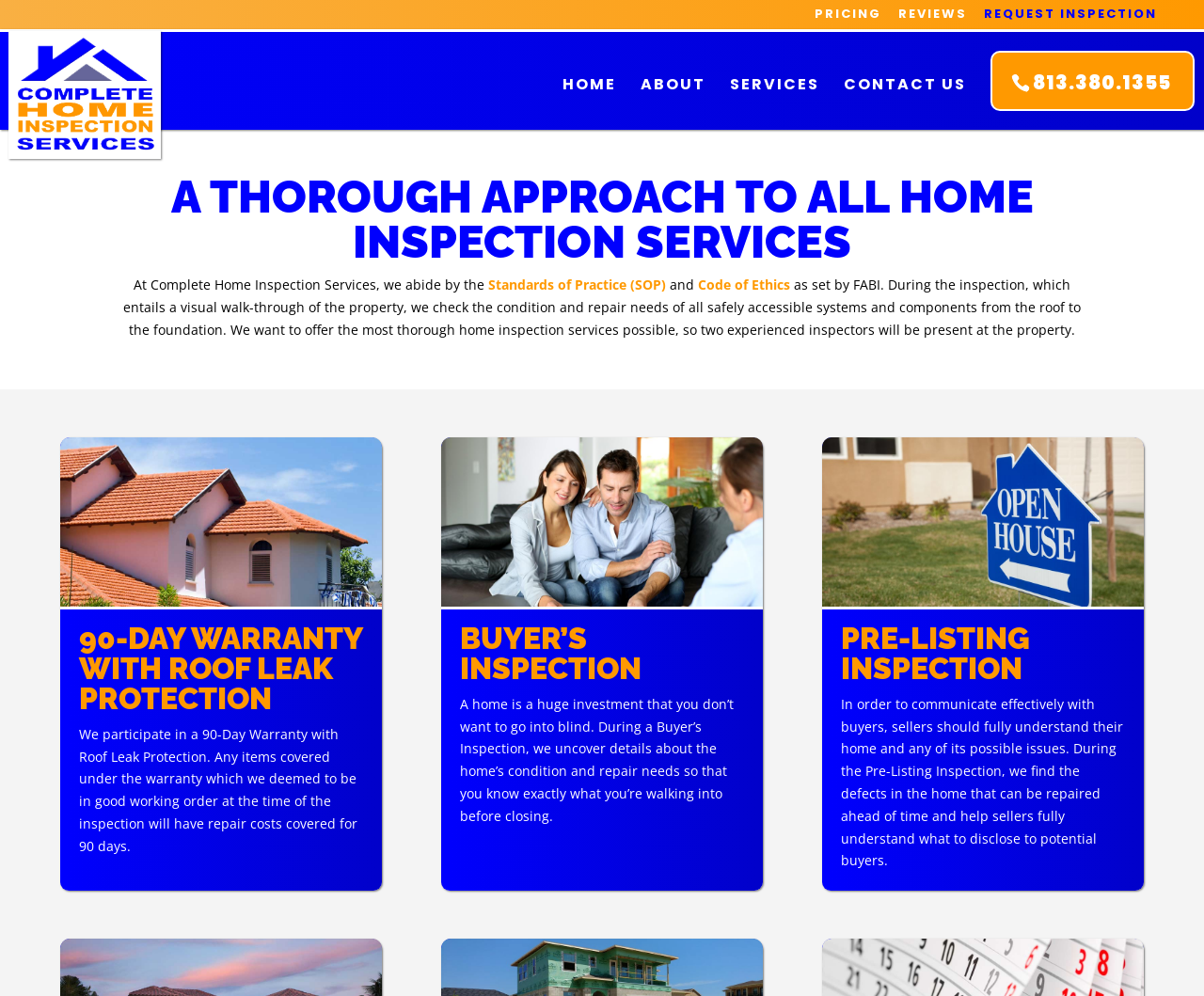Create an elaborate caption that covers all aspects of the webpage.

The webpage is about Complete Home Inspection Services, with a focus on the various services they offer. At the top, there are several links, including "PRICING", "REVIEWS", "REQUEST INSPECTION", and the company's name, which is also an image. Below these links, there is a navigation menu with links to "HOME", "ABOUT", "SERVICES", and "CONTACT US".

The main content of the page is divided into sections, each with a heading and descriptive text. The first section has a heading "A THOROUGH APPROACH TO ALL HOME INSPECTION SERVICES" and describes the company's approach to home inspections, including their adherence to the Standards of Practice and Code of Ethics. There are also links to these documents within the text.

Below this section, there are three sections, each with an image and a heading. The first section is about "90-DAY WARRANTY WITH ROOF LEAK PROTECTION", and describes the warranty offered by the company. The second section is about "BUYER’S INSPECTION", and explains the benefits of a buyer's inspection. The third section is about "PRE-LISTING INSPECTION", and describes how this service can help sellers understand their home's condition and disclose any issues to potential buyers.

Throughout the page, there are several images, including the company's logo, and images related to each of the services offered. The overall layout is organized, with clear headings and concise text, making it easy to navigate and understand the services offered by Complete Home Inspection Services.